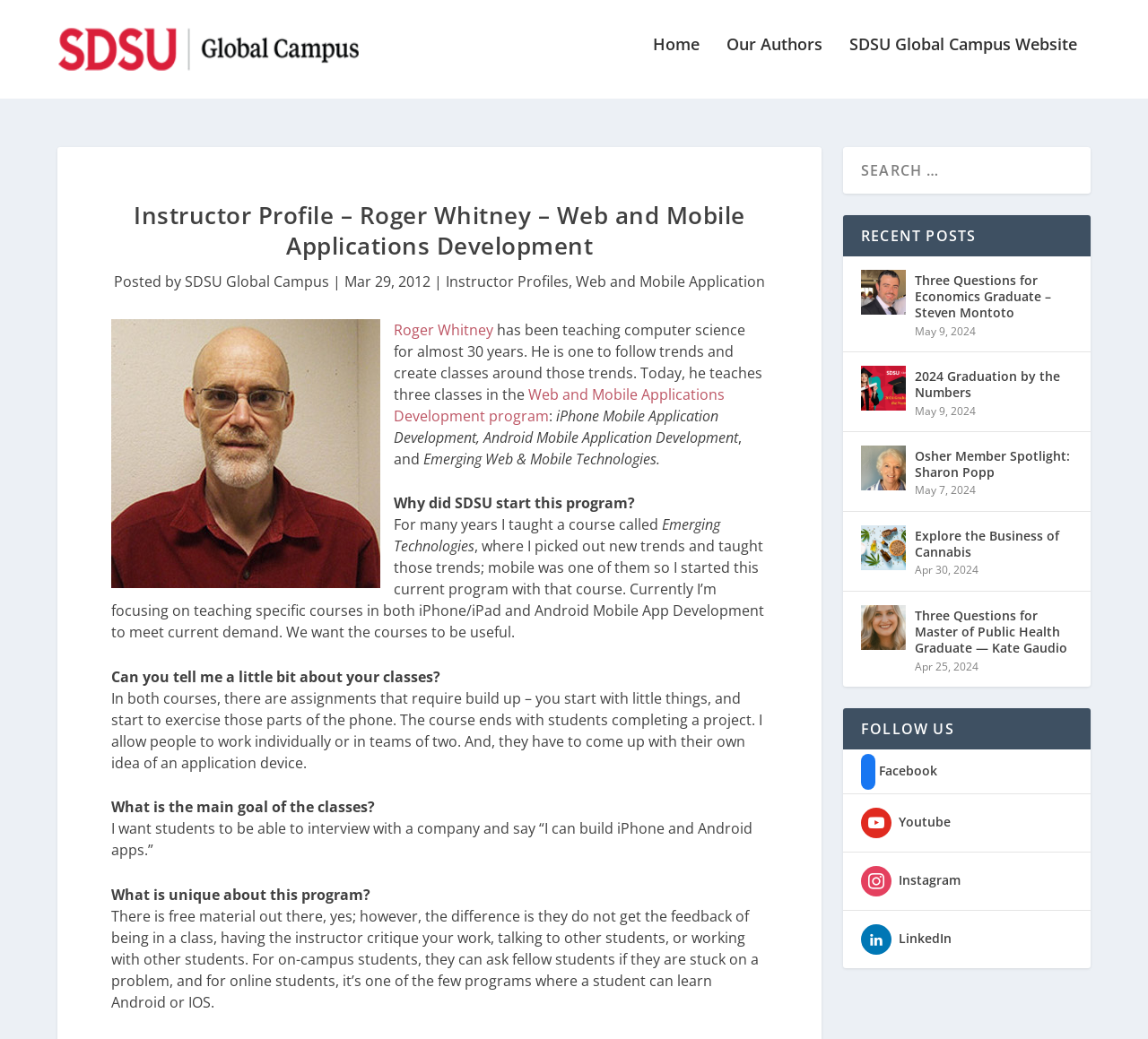Please provide a comprehensive response to the question based on the details in the image: What is the instructor's name?

The instructor's name is mentioned in the text 'has been teaching computer science for almost 30 years. He is one to follow trends and create classes around those trends. Today, he teaches three classes in the Web and Mobile Applications Development program.' as 'Roger Whitney'.